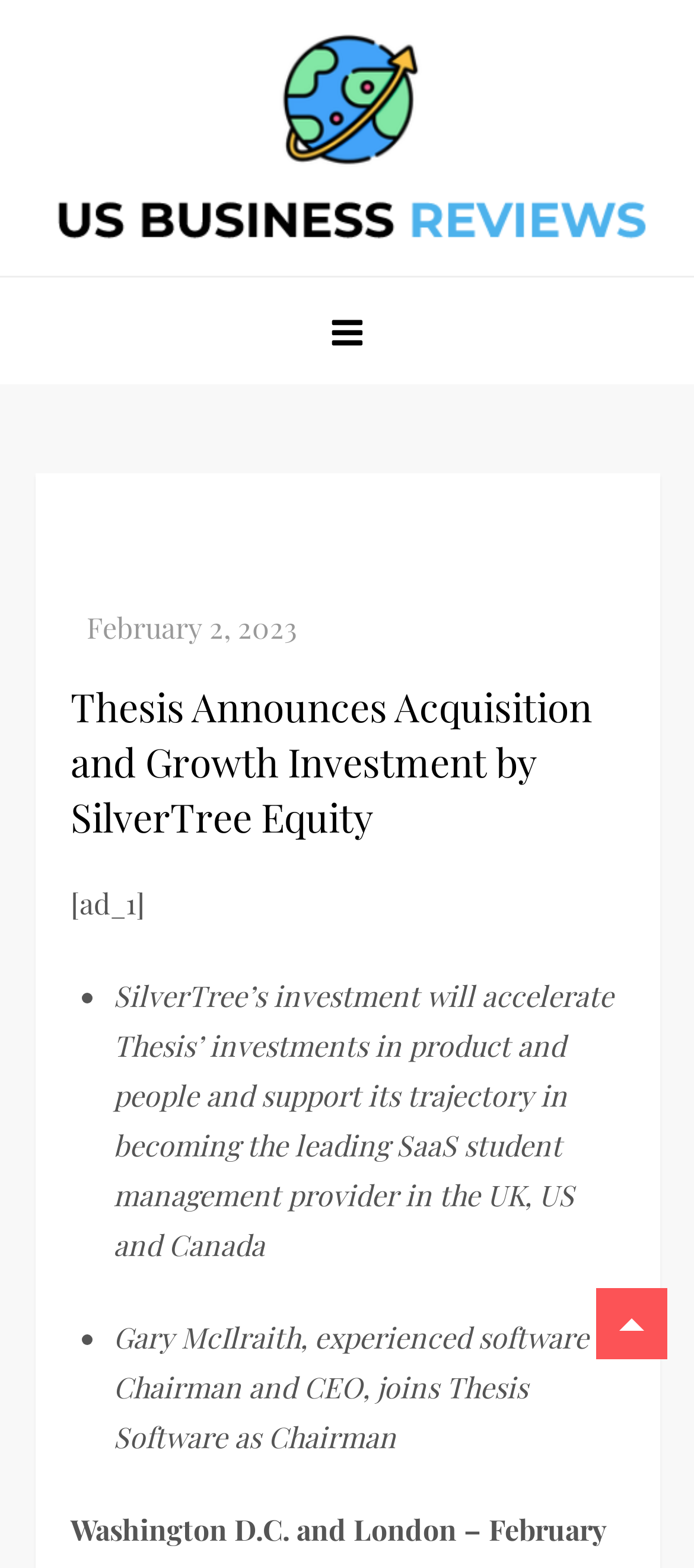Use one word or a short phrase to answer the question provided: 
What is the name of the company that made an acquisition?

Thesis